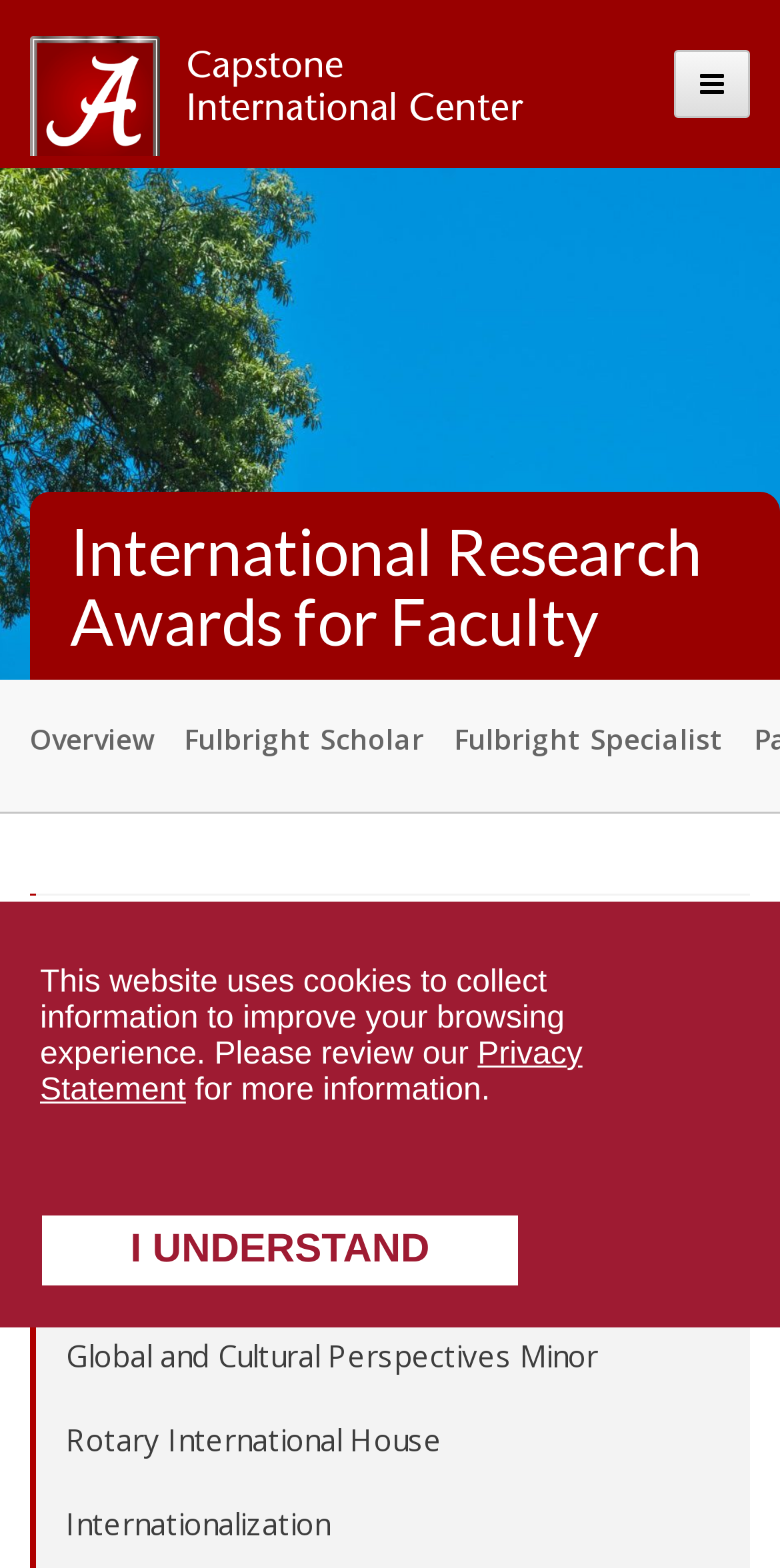Using the image as a reference, answer the following question in as much detail as possible:
What is the name of the university?

I determined the answer by looking at the image and link at the top left corner of the webpage, which displays the university's logo and name.